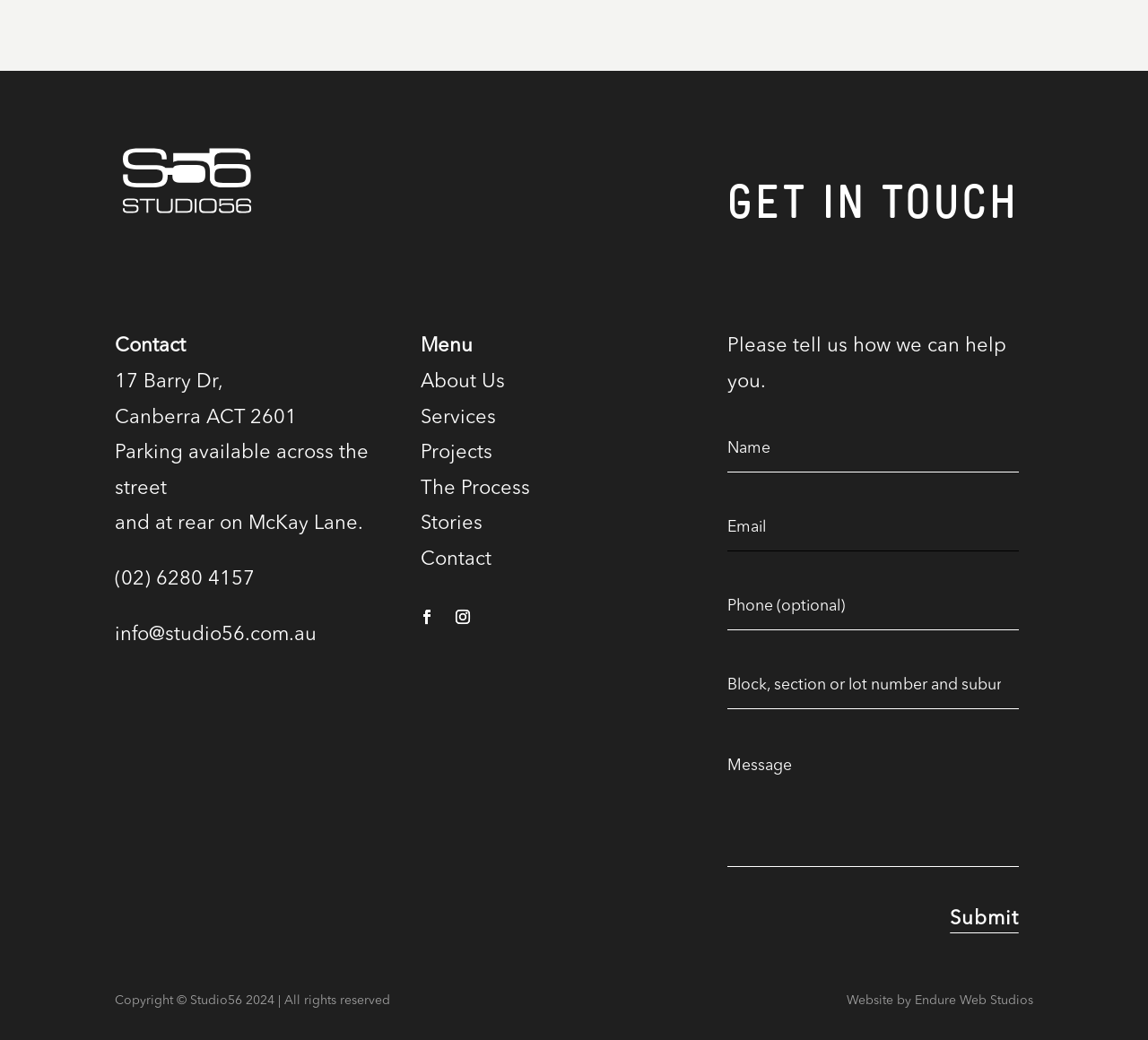Find the bounding box coordinates for the UI element that matches this description: "Follow".

[0.391, 0.579, 0.416, 0.606]